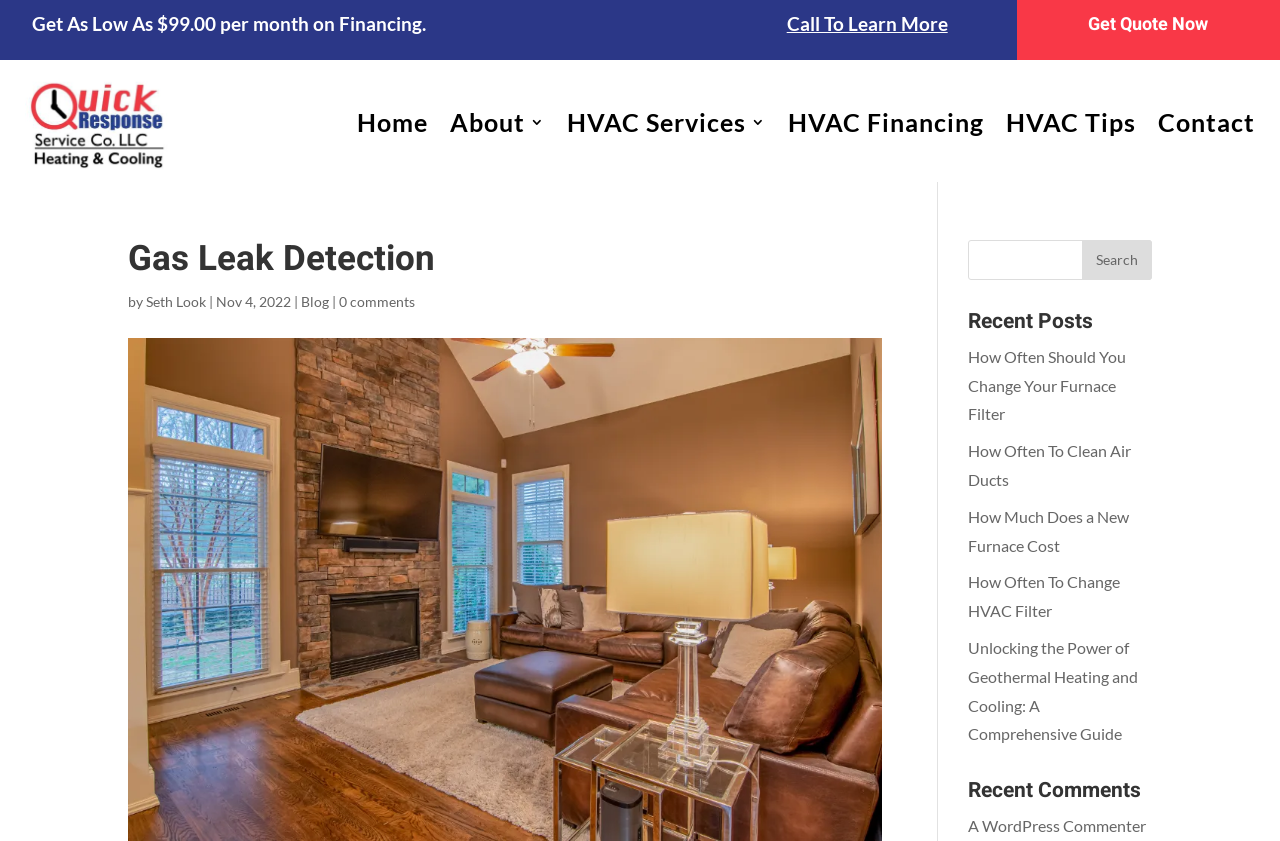From the image, can you give a detailed response to the question below:
What is the topic of the blog post?

The heading 'Gas Leak Detection' is present on the webpage, indicating that the blog post is about gas leak detection.